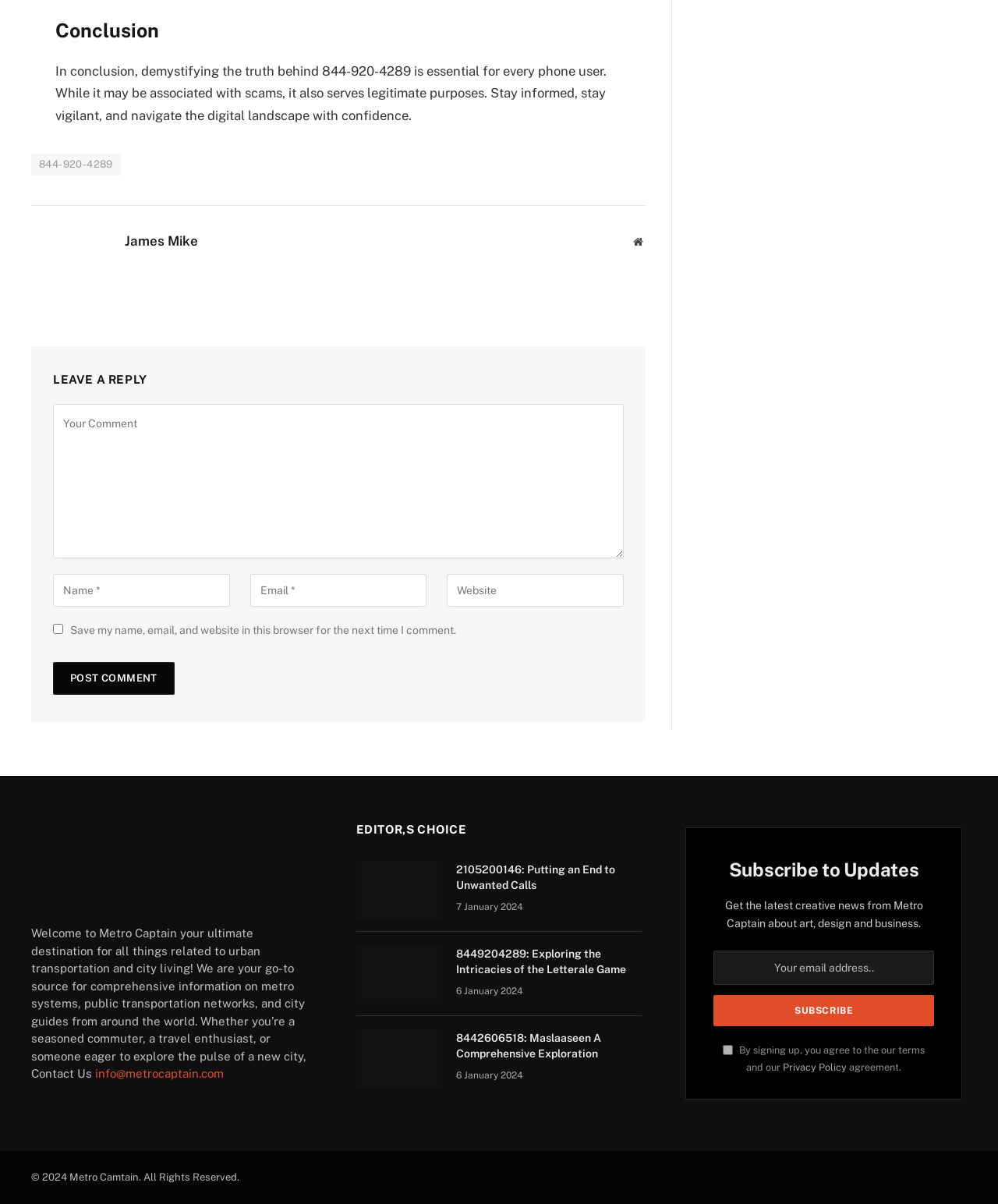Determine the bounding box coordinates of the element that should be clicked to execute the following command: "Click the '844-920-4289' link".

[0.031, 0.127, 0.121, 0.146]